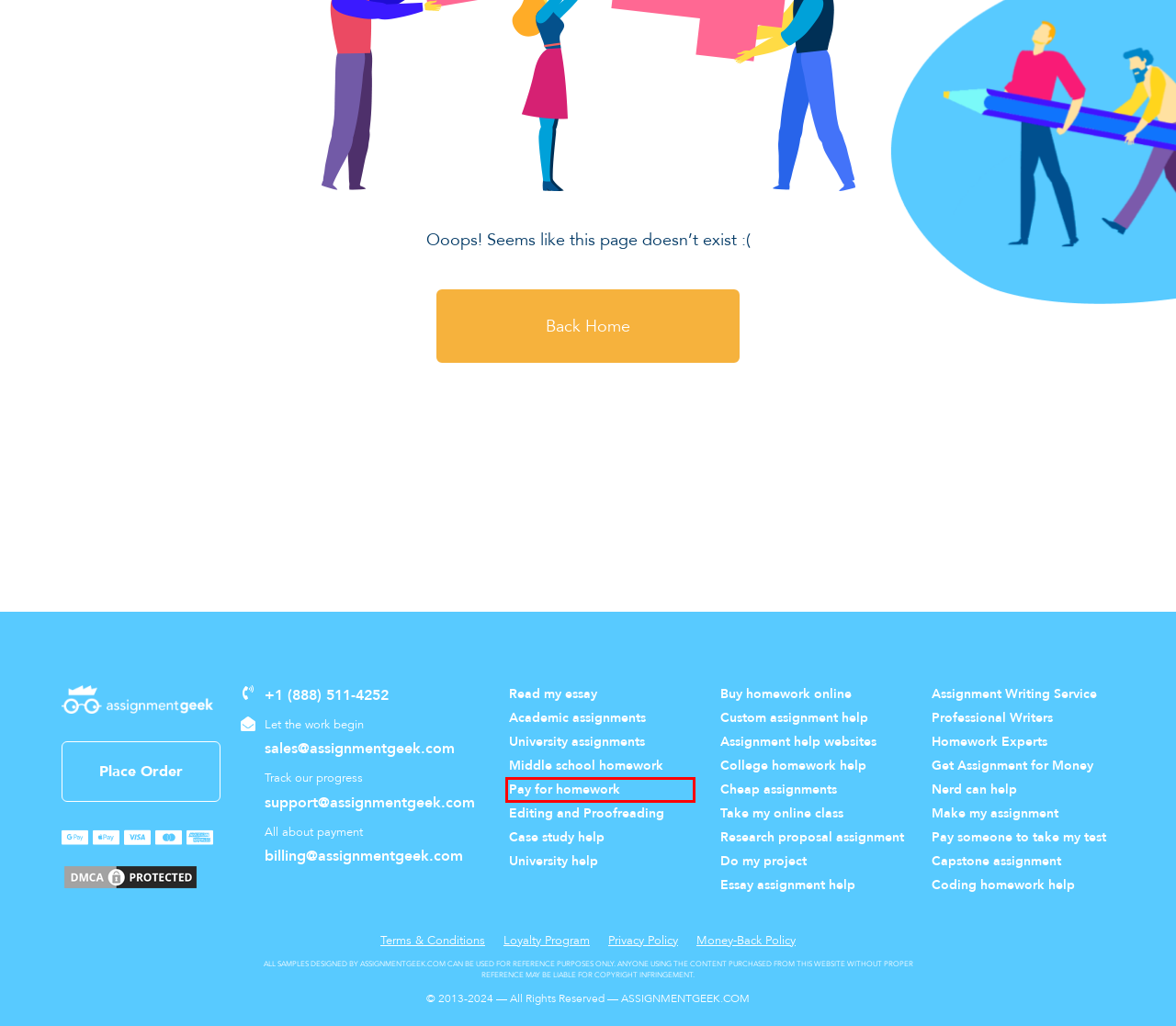Observe the screenshot of a webpage with a red bounding box highlighting an element. Choose the webpage description that accurately reflects the new page after the element within the bounding box is clicked. Here are the candidates:
A. Best College Homework Help Service - Assignment Writers For Hire
B. Assignment Writing Service | Custom Assignment Services Online
C. Case Study Help Online | Assignment Geek
D. Essay Assignment Help Online | Assignment Geek
E. Pay Someone To Do Your Homework | Assignment Geek
F. University Assignment Help From PhD Experts | Assignment Geek
G. Assignment Experts Online | Help With Homework
H. Academic Assignment Help | Assignment Geek

E